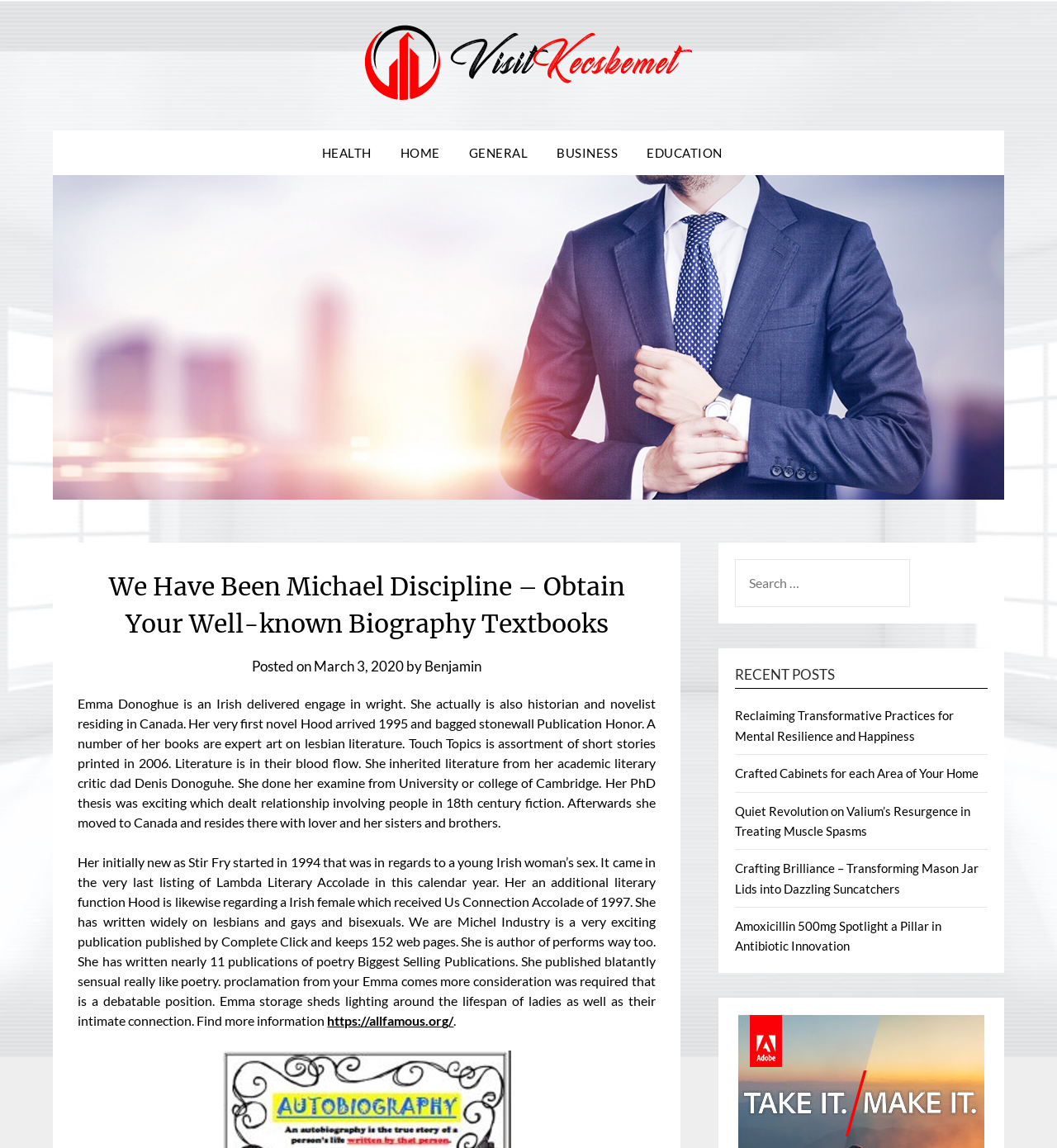Specify the bounding box coordinates of the area to click in order to execute this command: 'Click on the 'HOME' link'. The coordinates should consist of four float numbers ranging from 0 to 1, and should be formatted as [left, top, right, bottom].

[0.366, 0.114, 0.429, 0.153]